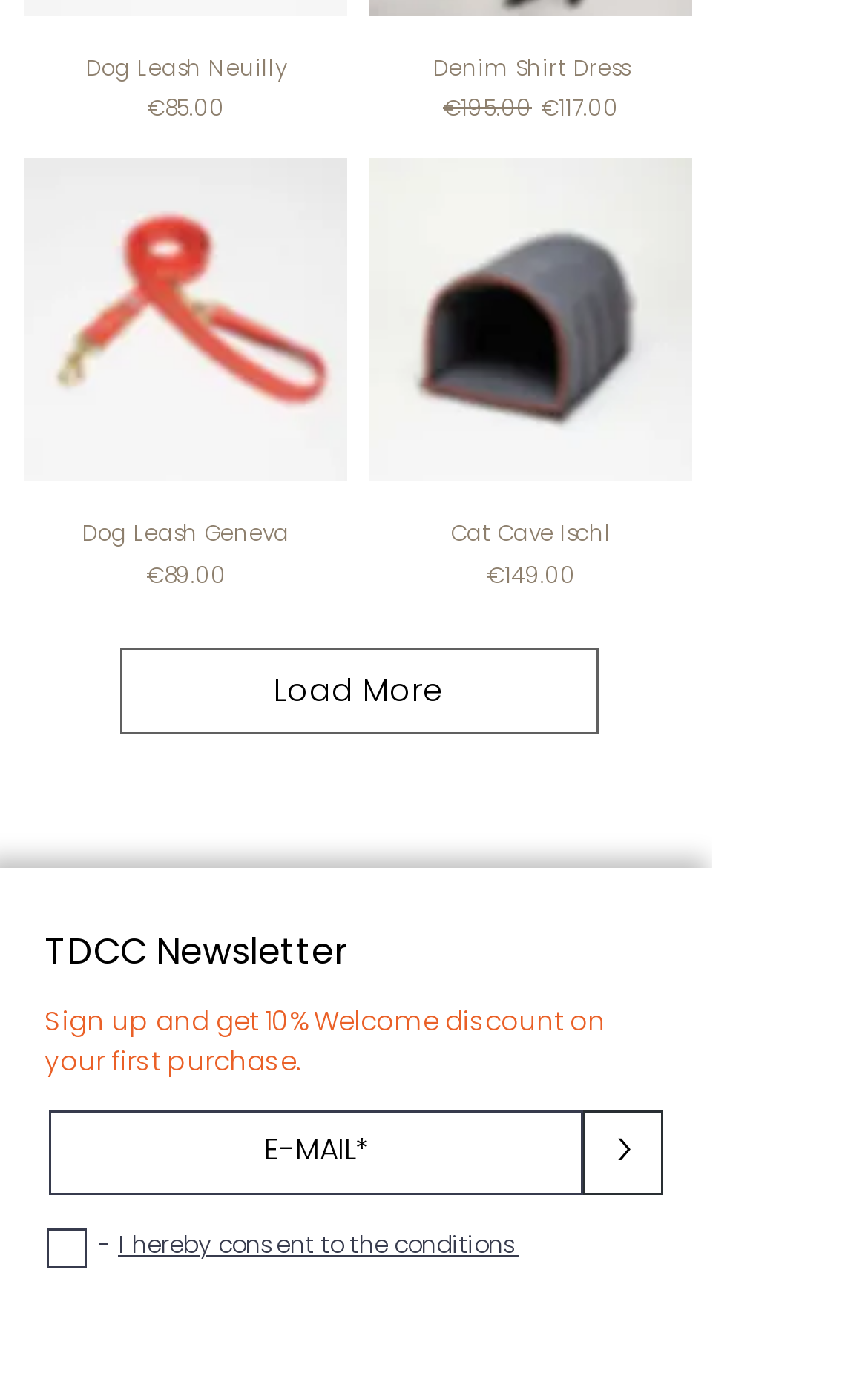Find and specify the bounding box coordinates that correspond to the clickable region for the instruction: "Load more products".

[0.137, 0.469, 0.688, 0.532]